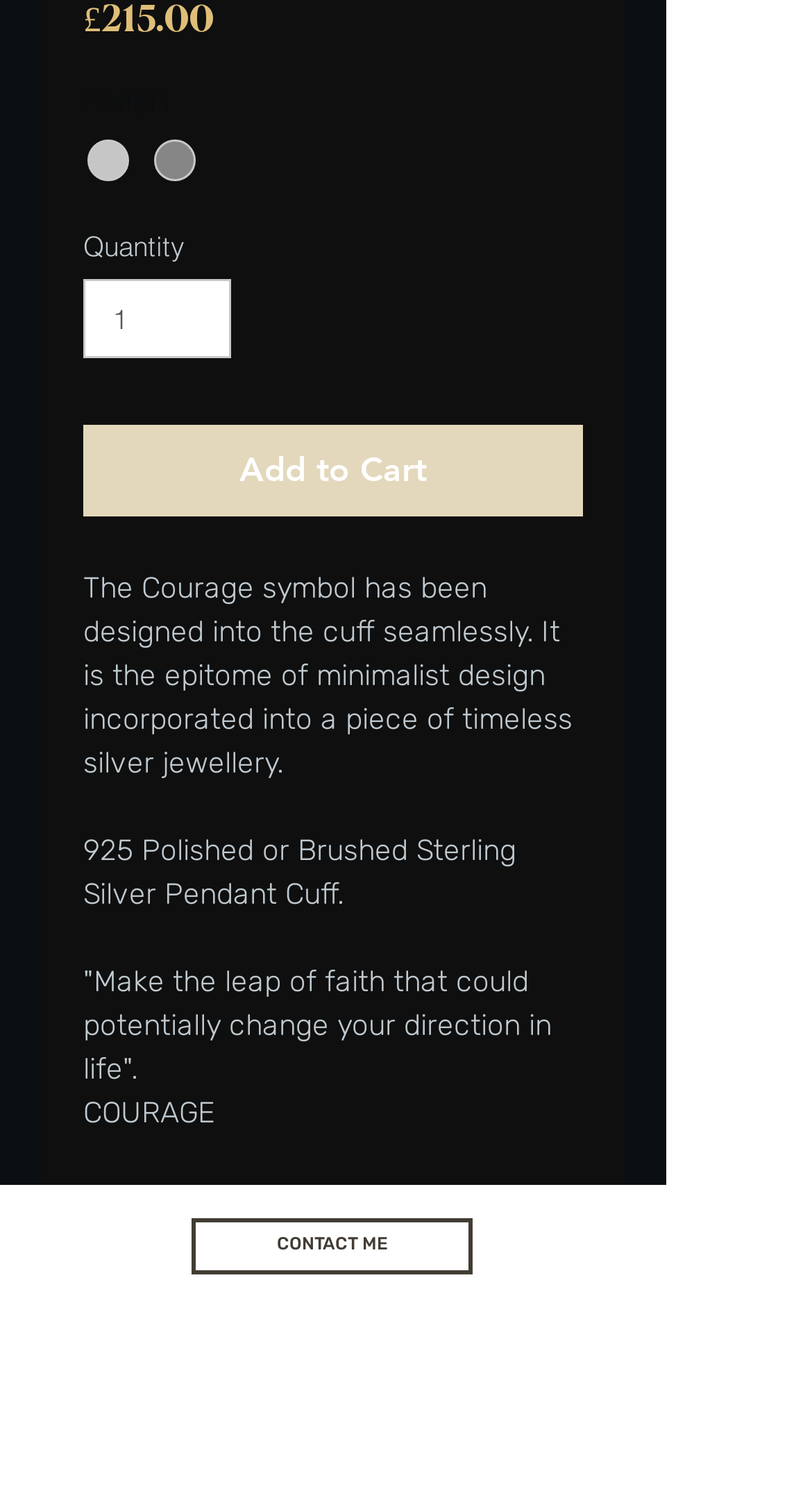Determine the bounding box for the UI element as described: "Add to Cart". The coordinates should be represented as four float numbers between 0 and 1, formatted as [left, top, right, bottom].

[0.103, 0.285, 0.718, 0.346]